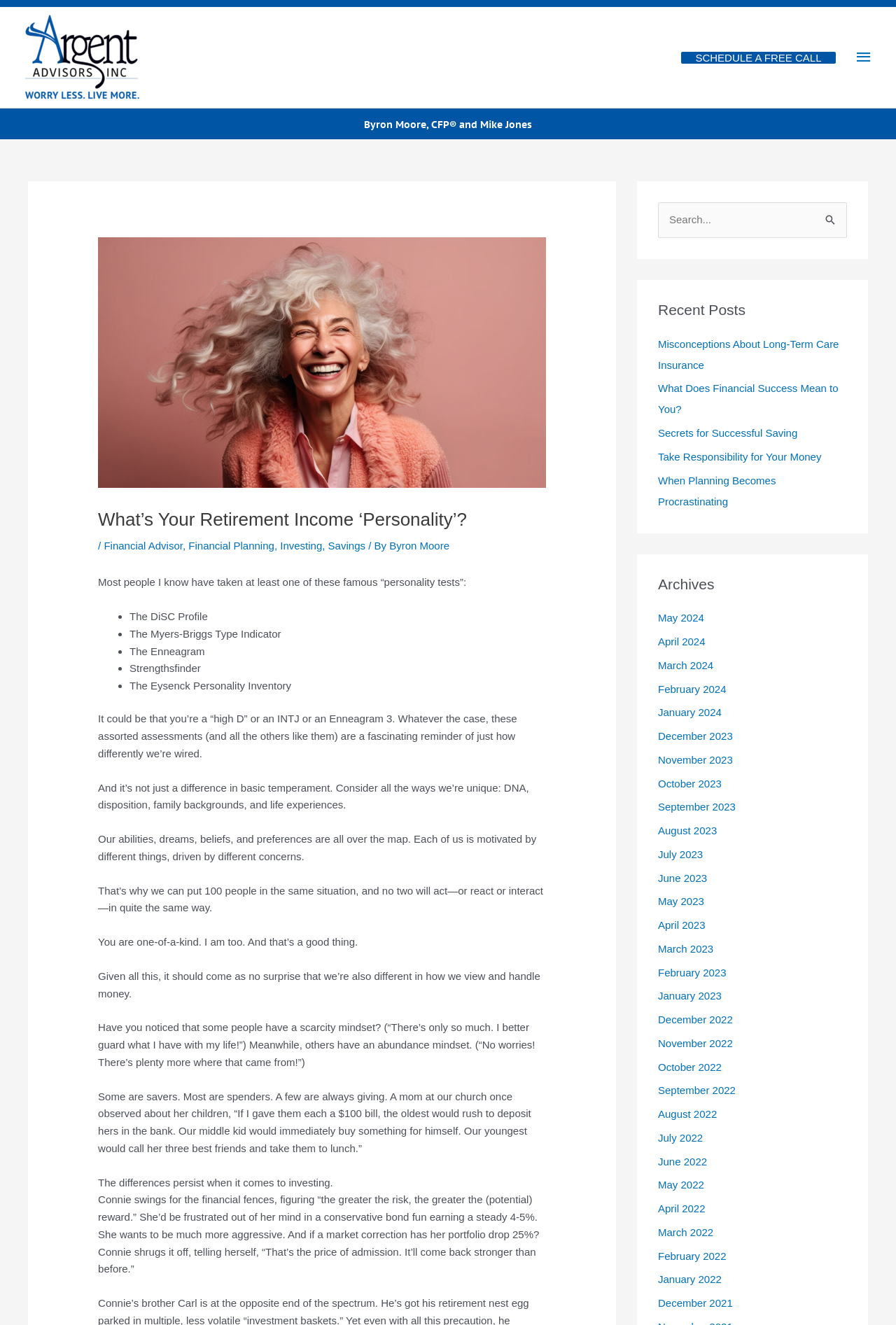Please determine the bounding box coordinates of the element's region to click in order to carry out the following instruction: "Read the 'Recent Posts' section". The coordinates should be four float numbers between 0 and 1, i.e., [left, top, right, bottom].

[0.734, 0.227, 0.945, 0.241]